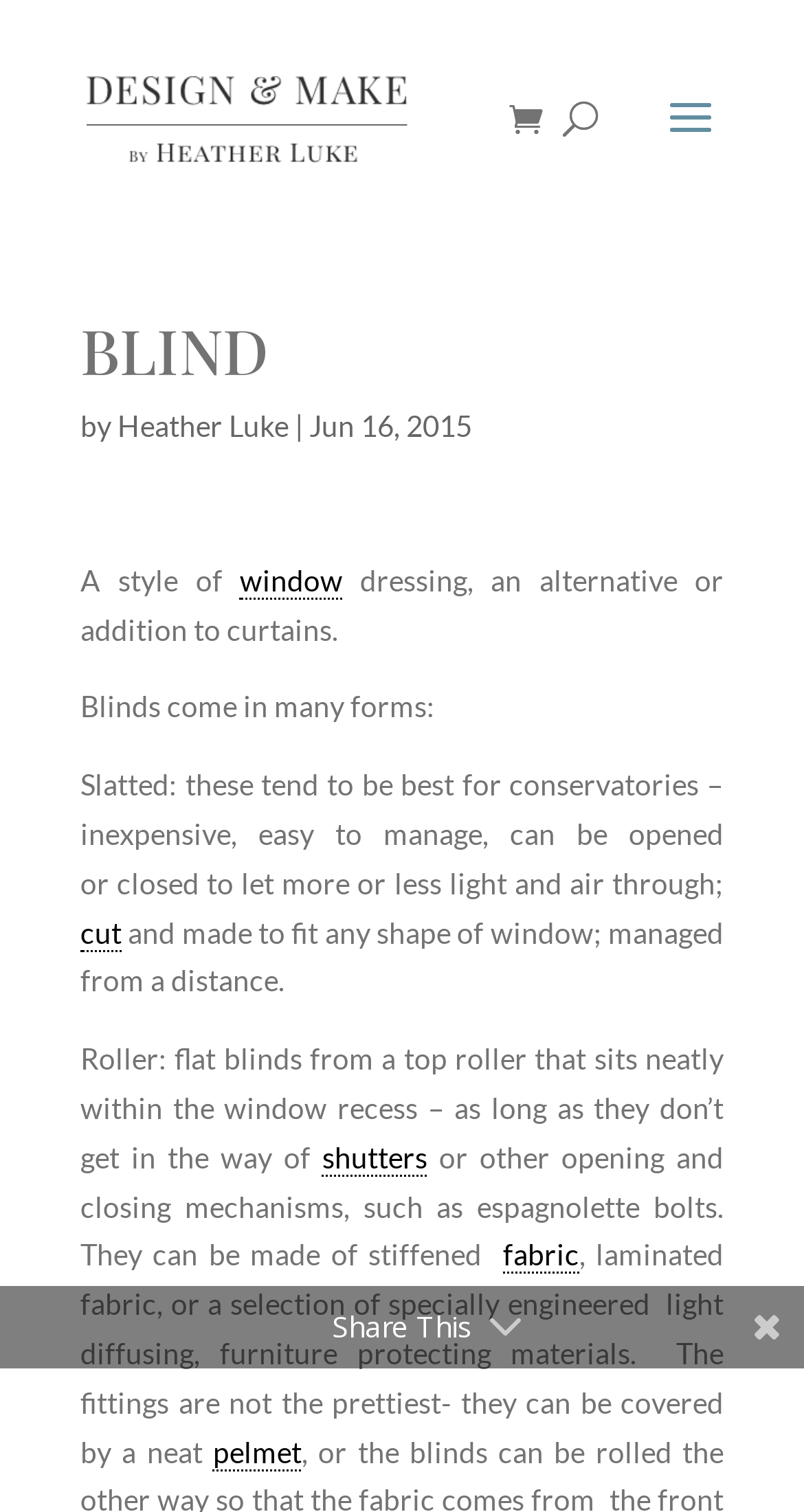Provide the bounding box coordinates of the HTML element described by the text: "alt="Calluna Home"".

[0.108, 0.065, 0.508, 0.088]